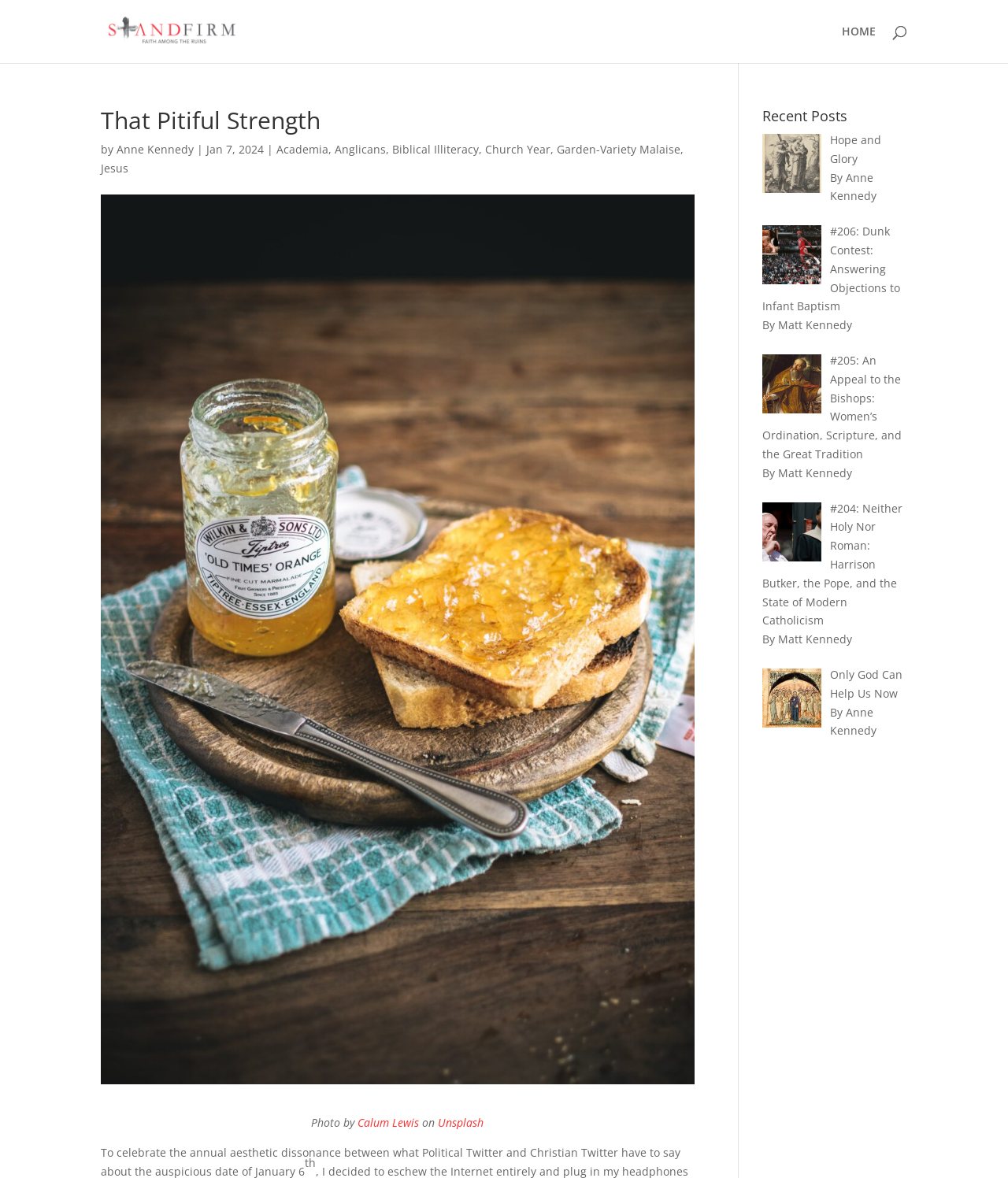How many recent posts are listed? Based on the screenshot, please respond with a single word or phrase.

5